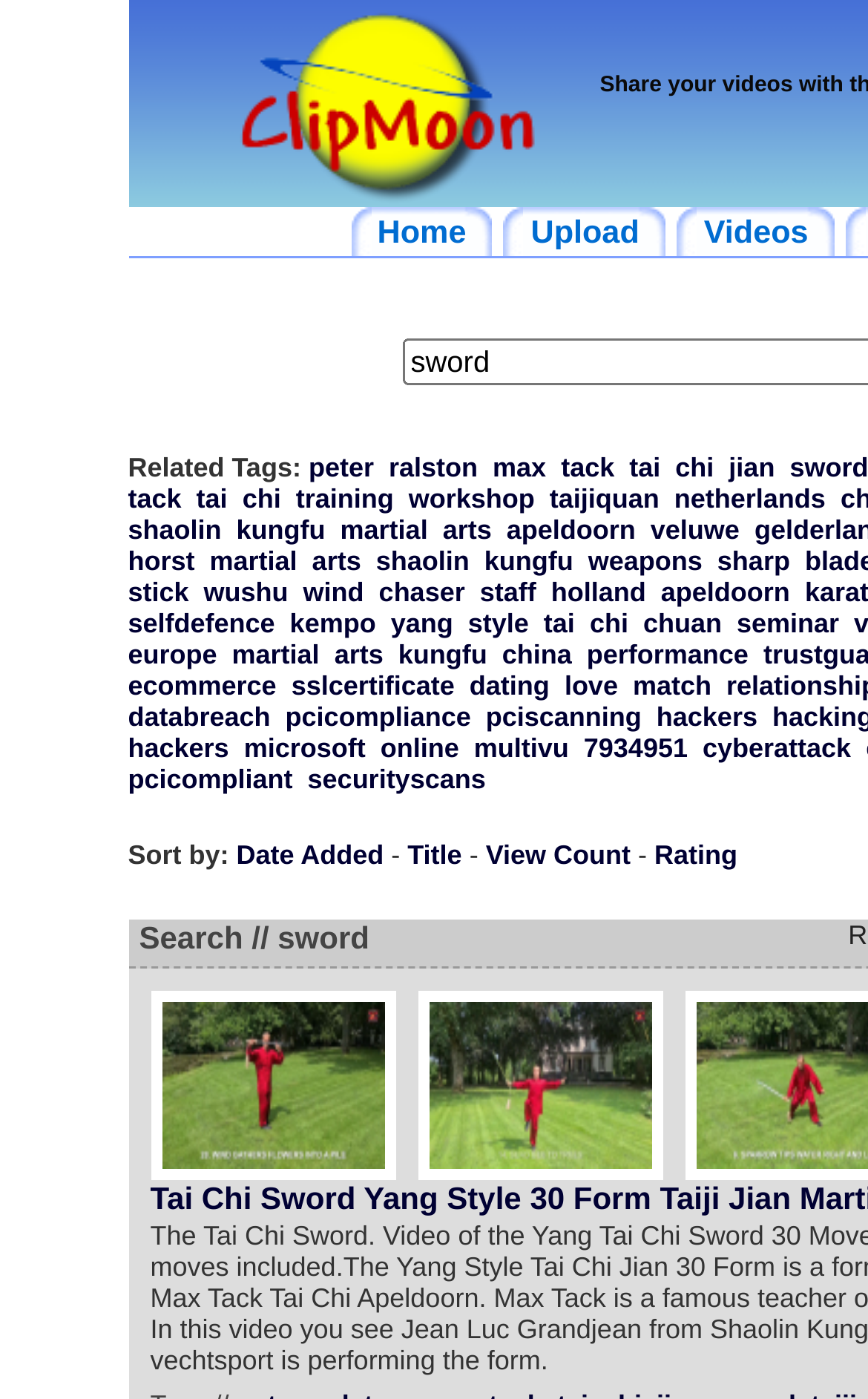Specify the bounding box coordinates for the region that must be clicked to perform the given instruction: "Click on the 'Videos' link".

[0.78, 0.148, 0.962, 0.183]